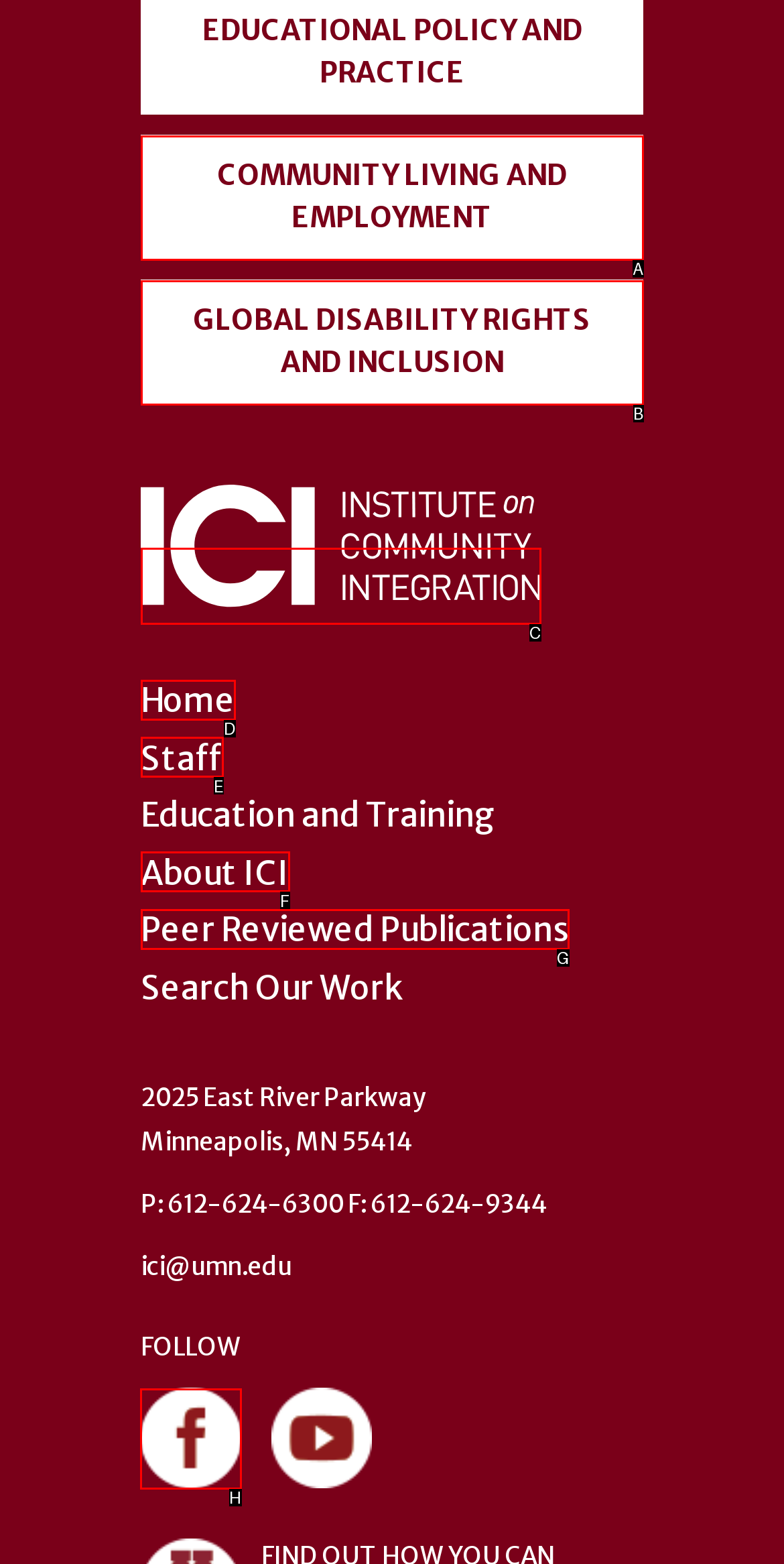Point out which HTML element you should click to fulfill the task: follow on facebook.
Provide the option's letter from the given choices.

H